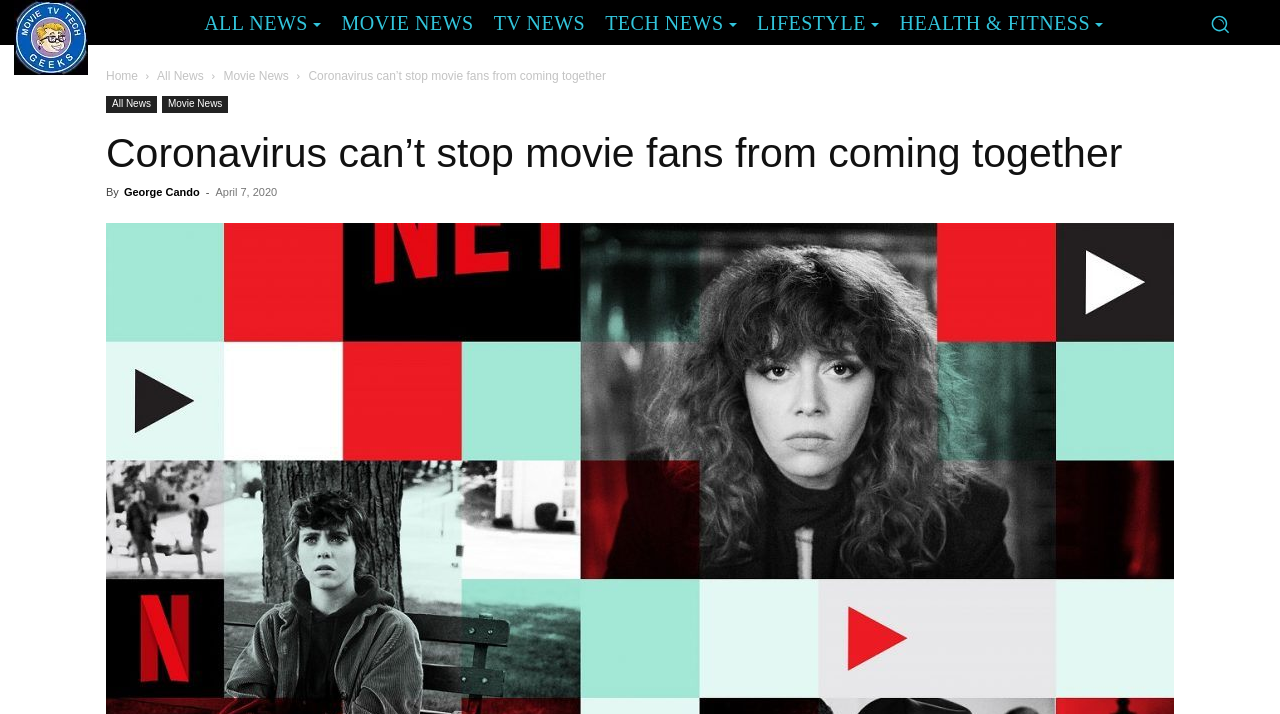Give a one-word or short phrase answer to the question: 
Who is the author of the article?

George Cando